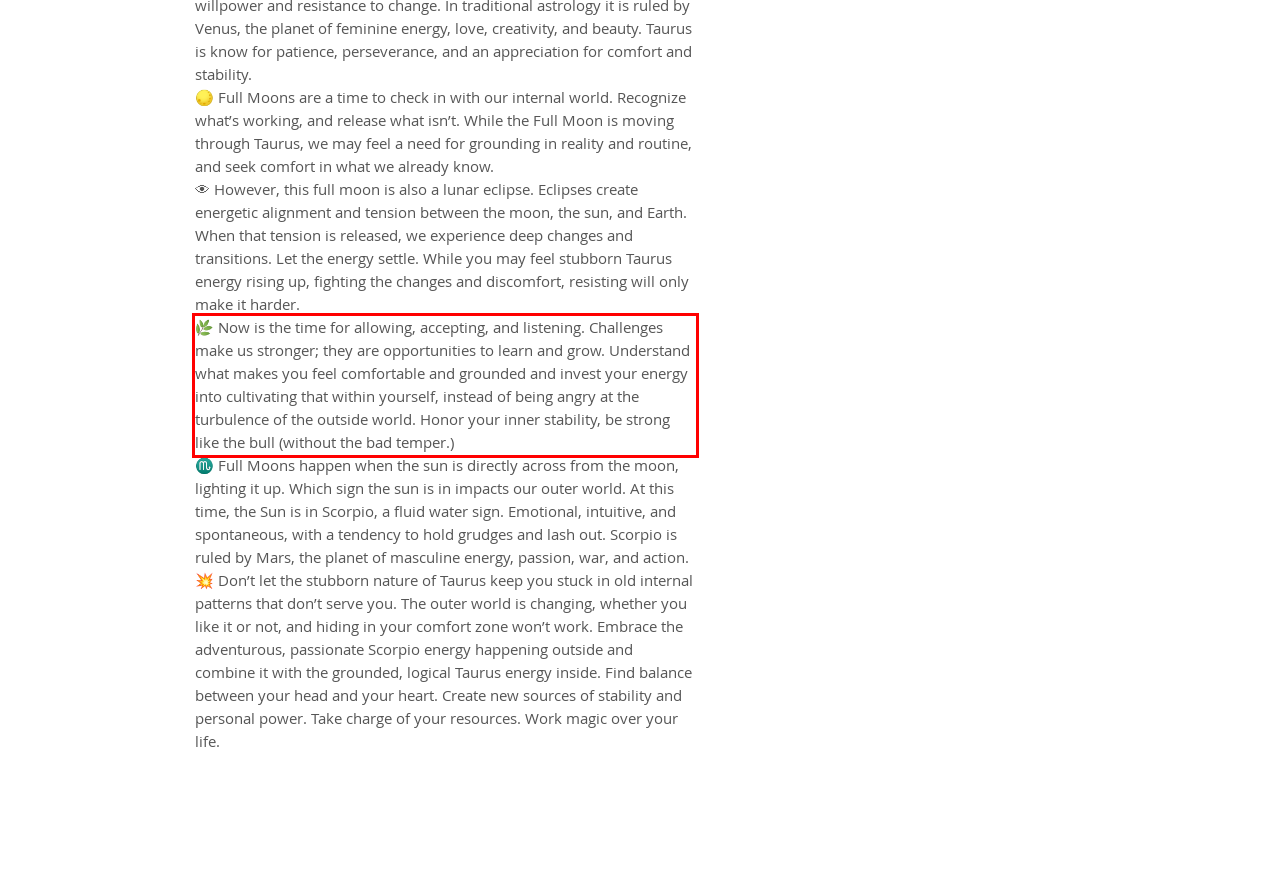You are given a webpage screenshot with a red bounding box around a UI element. Extract and generate the text inside this red bounding box.

🌿 Now is the time for allowing, accepting, and listening. Challenges make us stronger; they are opportunities to learn and grow. Understand what makes you feel comfortable and grounded and invest your energy into cultivating that within yourself, instead of being angry at the turbulence of the outside world. Honor your inner stability, be strong like the bull (without the bad temper.)